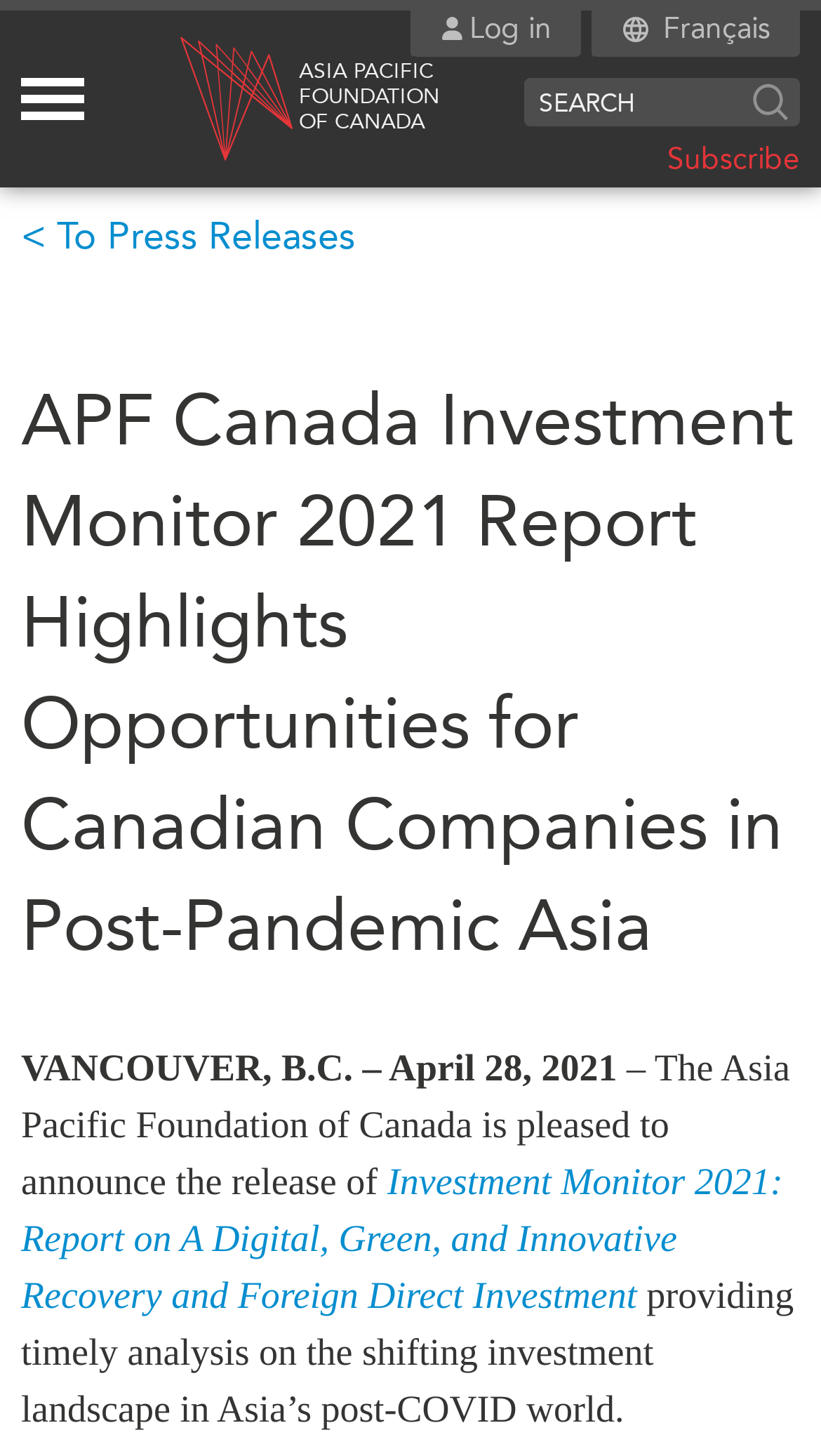Locate the bounding box coordinates of the element's region that should be clicked to carry out the following instruction: "Toggle the mega menu". The coordinates need to be four float numbers between 0 and 1, i.e., [left, top, right, bottom].

[0.026, 0.051, 0.128, 0.086]